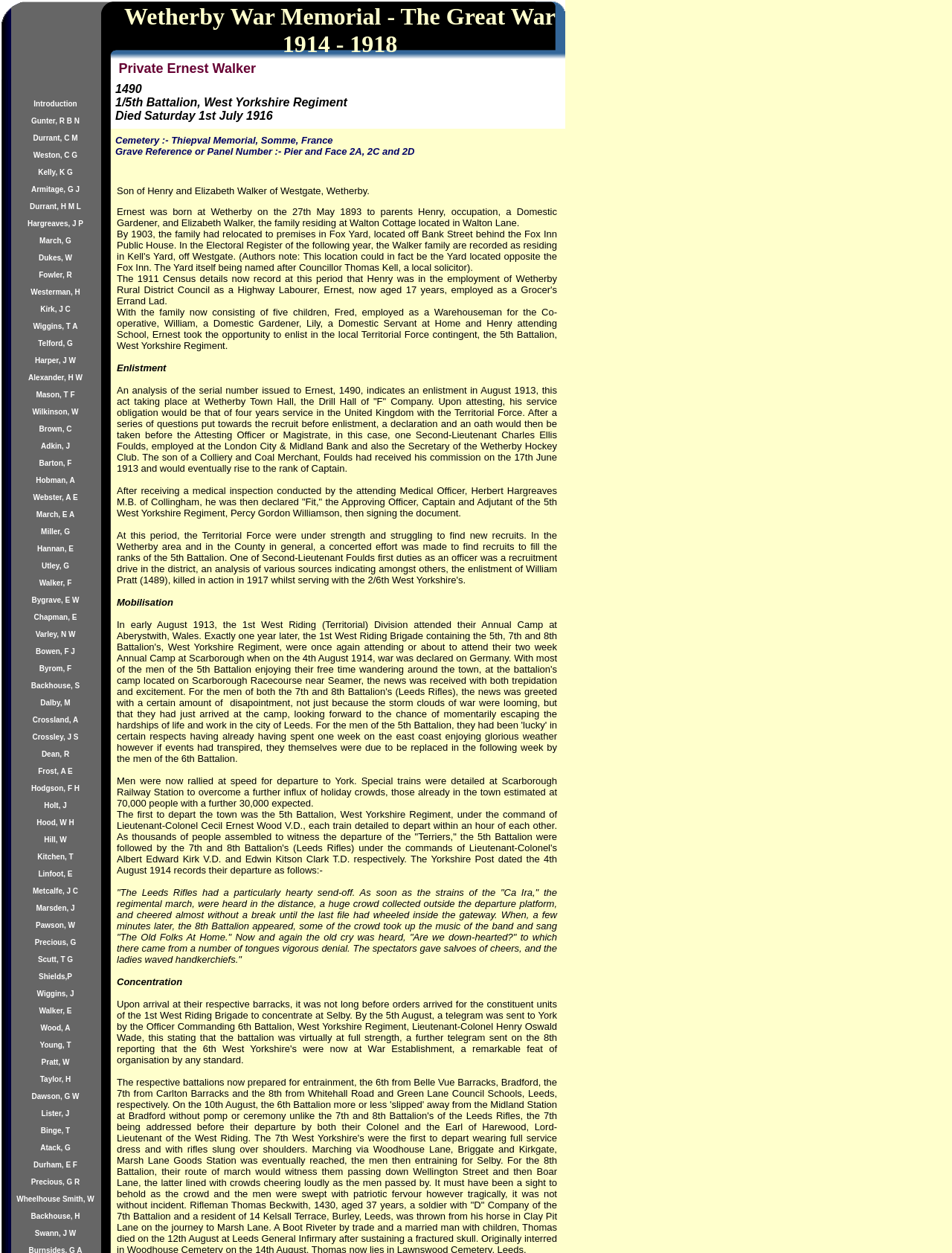Give a concise answer using one word or a phrase to the following question:
How many names are listed below the introduction?

21